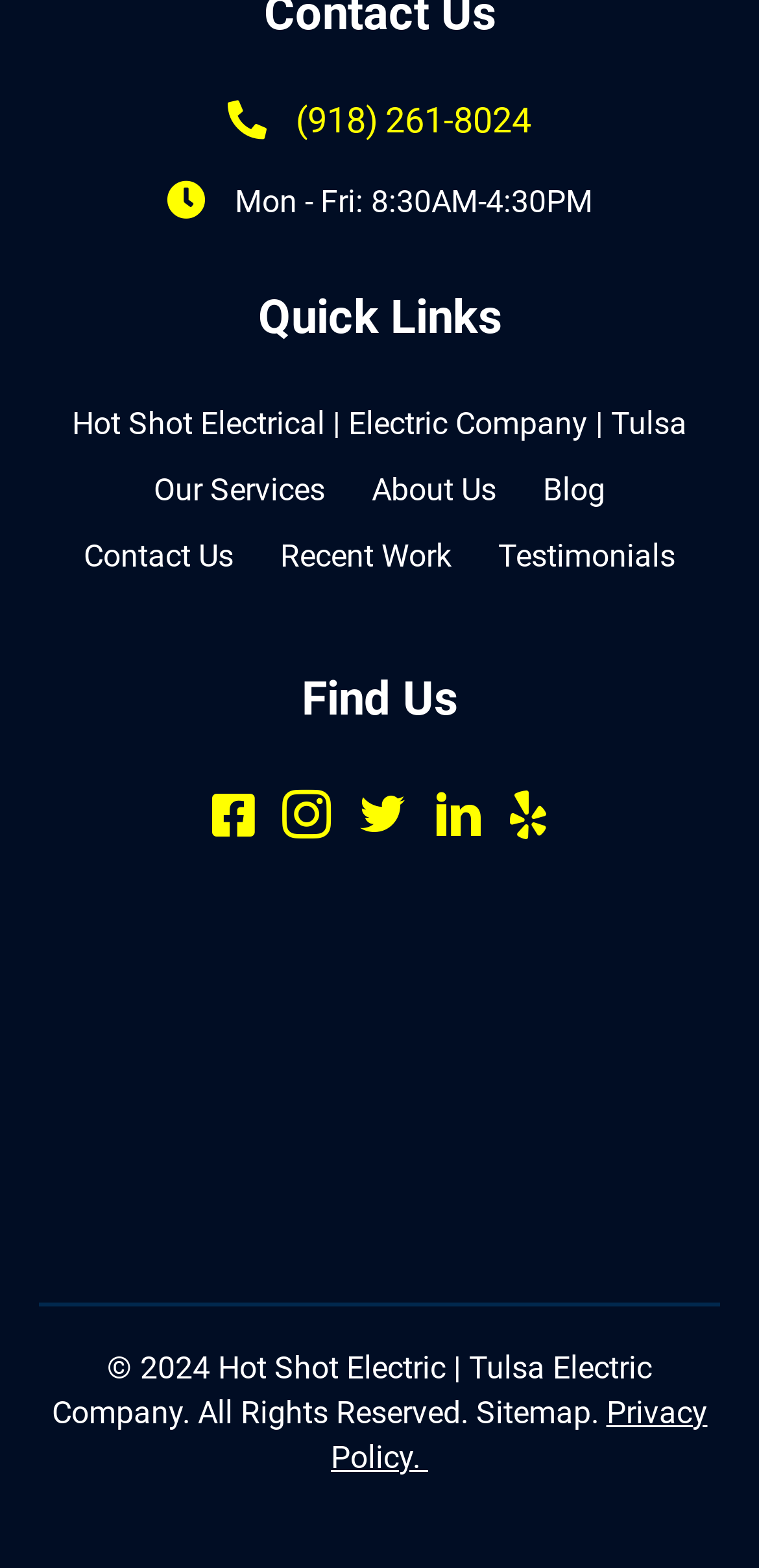Given the description "alt="niscu"", provide the bounding box coordinates of the corresponding UI element.

None